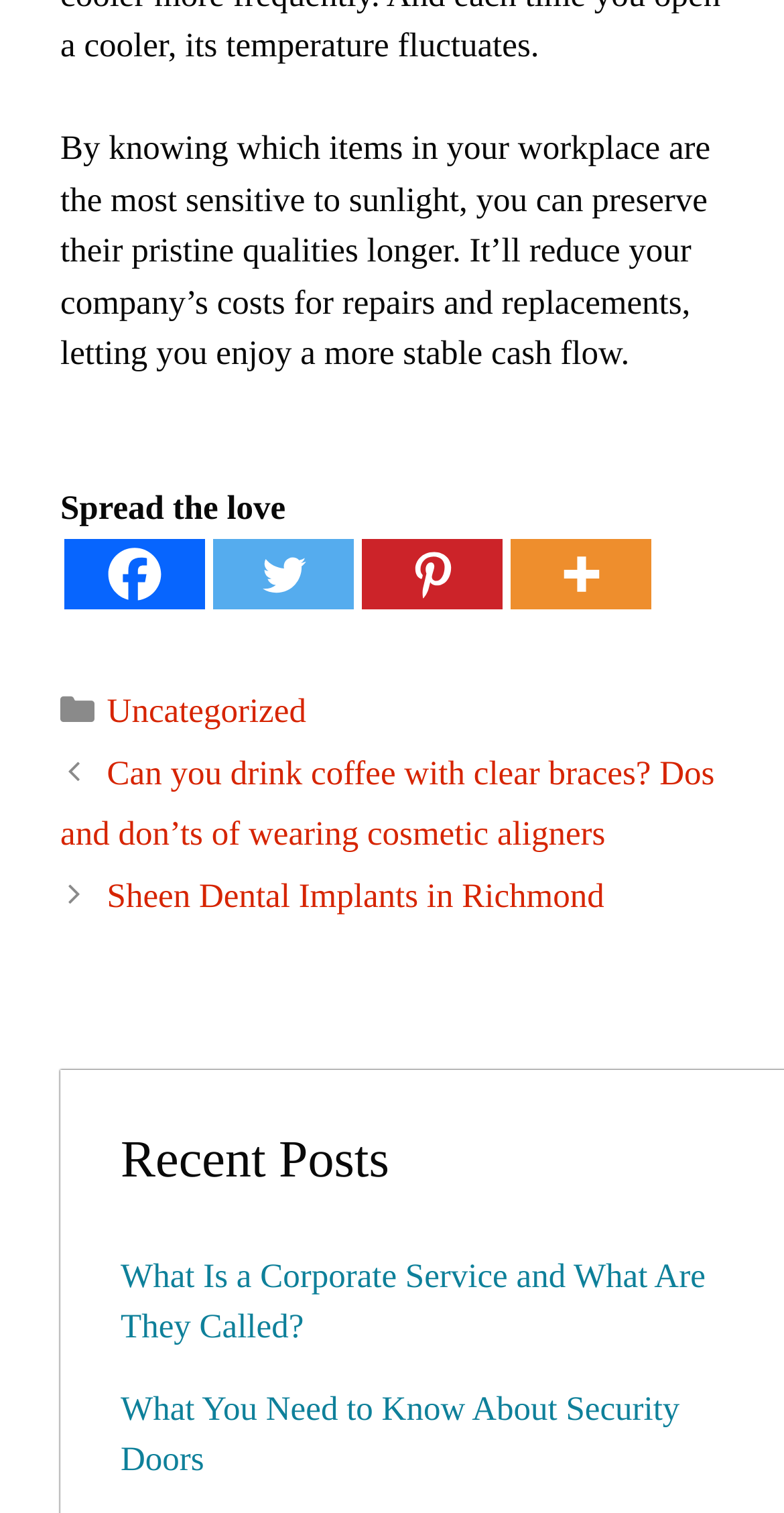Specify the bounding box coordinates for the region that must be clicked to perform the given instruction: "Read about dental implants in Richmond".

[0.136, 0.58, 0.771, 0.605]